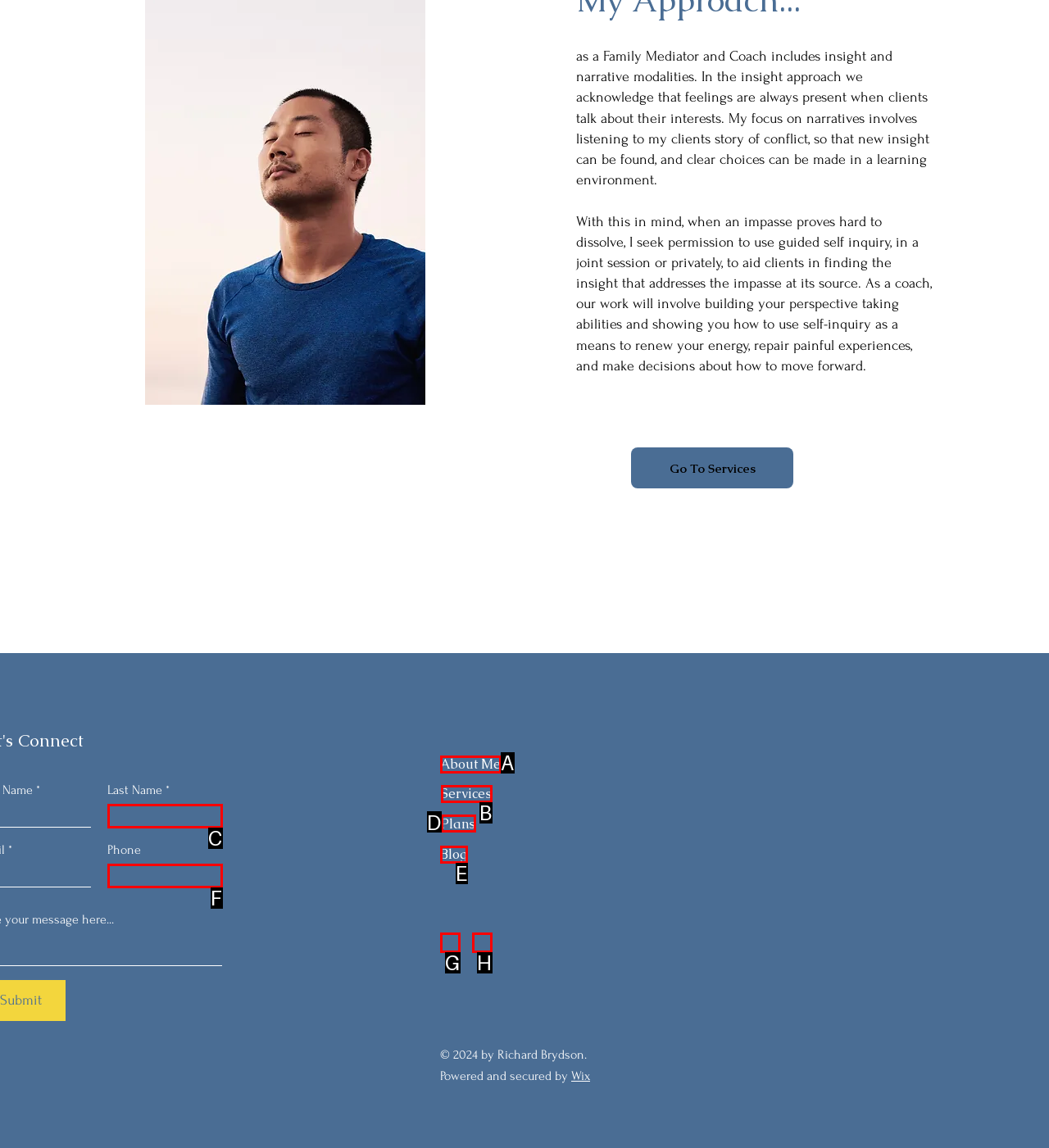Match the element description to one of the options: Plans
Respond with the corresponding option's letter.

D